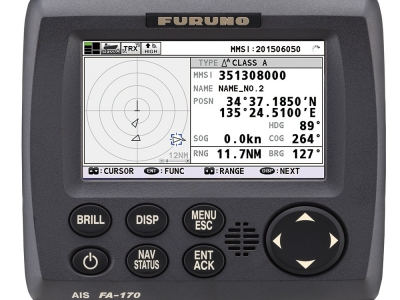What information does the FA-170 AIS transponder's screen display?
Use the screenshot to answer the question with a single word or phrase.

Vessel's identity, position, speed, course, and navigation parameters